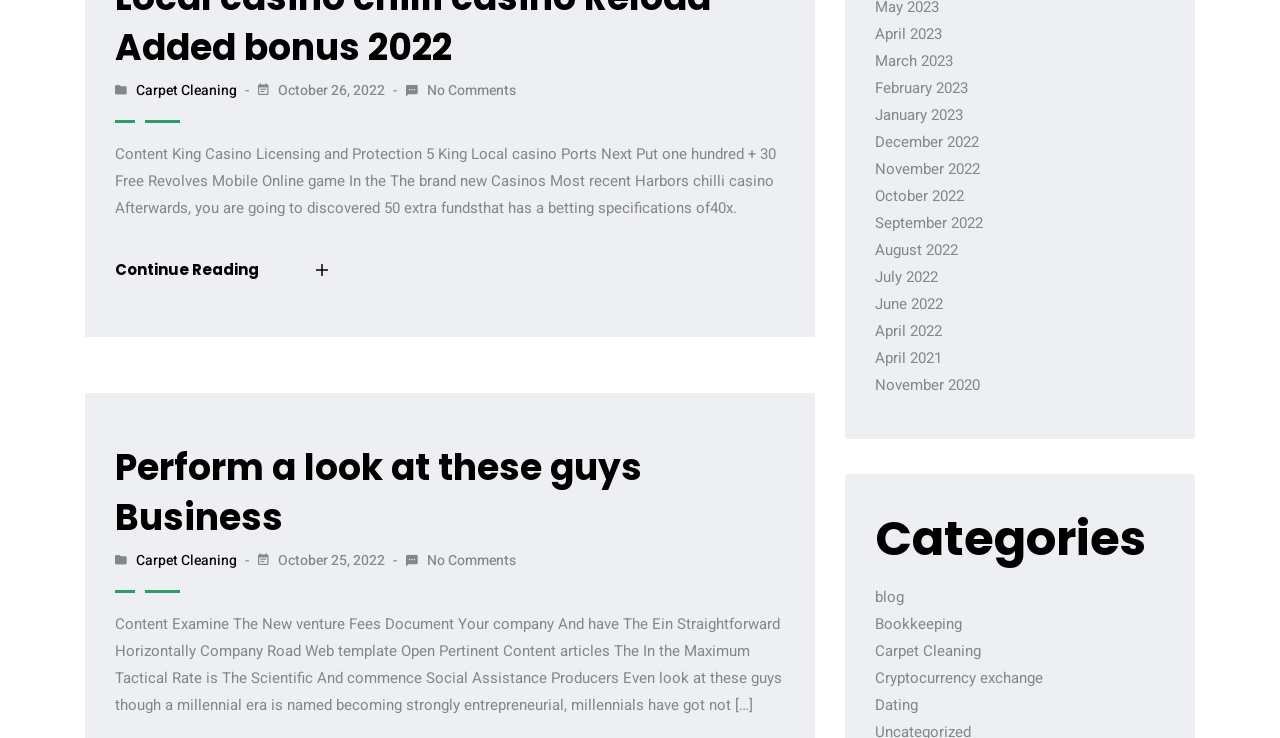Determine the bounding box of the UI element mentioned here: "Real Estate". The coordinates must be in the format [left, top, right, bottom] with values ranging from 0 to 1.

None